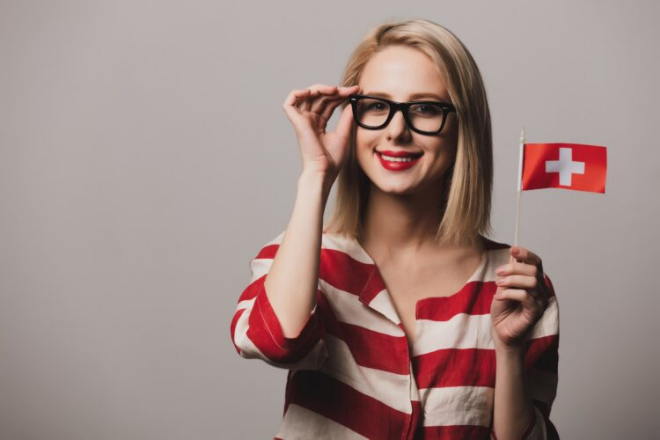Create a vivid and detailed description of the image.

In this vibrant image, a young woman with stylish glasses smiles confidently while holding a small Swiss flag, showcasing her connection to Switzerland. Her outfit features bold red and white horizontal stripes, echoing the colors of the flag she proudly displays. The plain gray background emphasizes her cheerful expression and the significance of the Swiss flag as a symbol of national pride. This portrayal beautifully reflects the multifaceted identity that can arise from a heritage linked to Switzerland, inviting viewers to consider the diverse backgrounds that shape one’s sense of belonging.